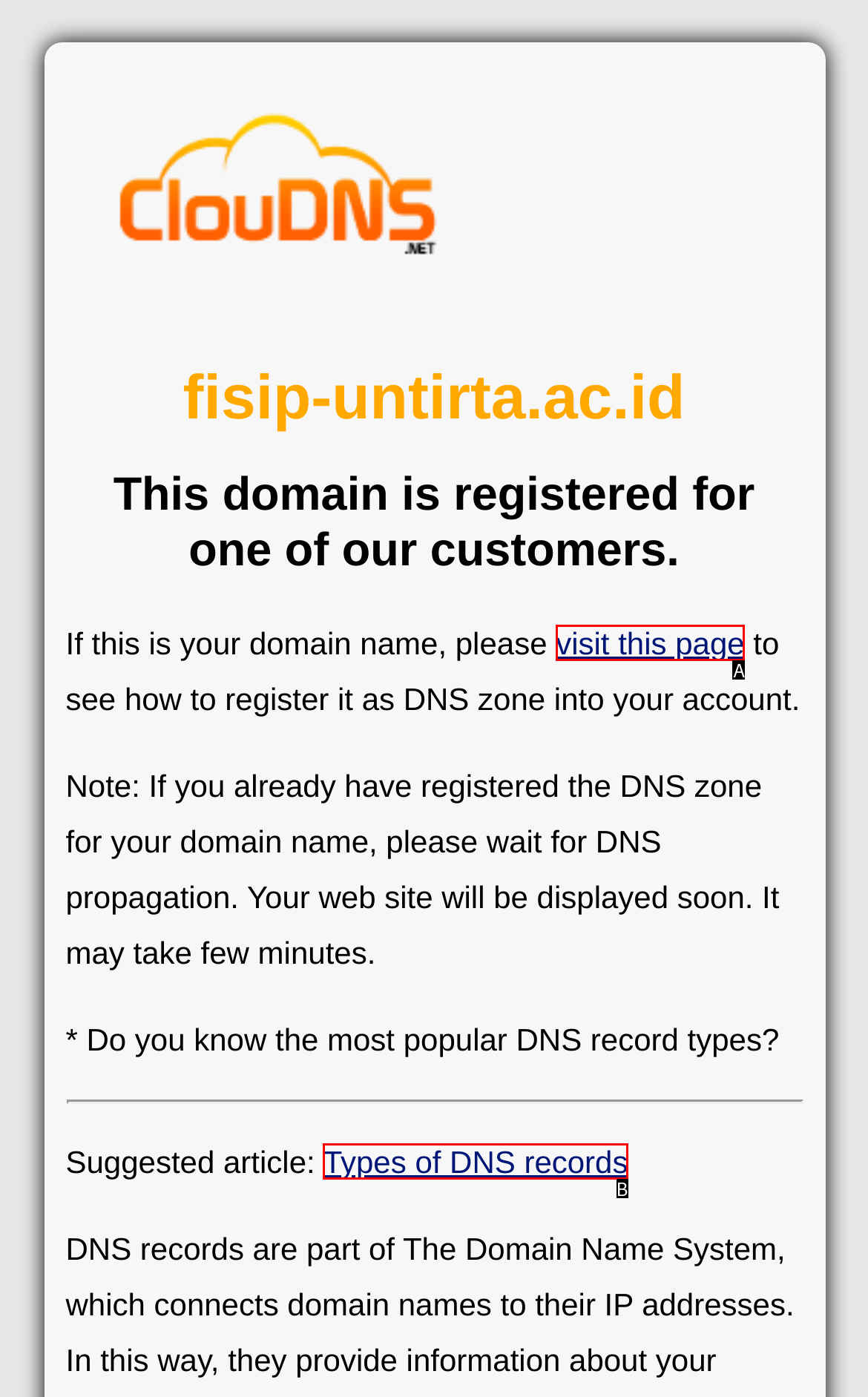Using the given description: visit this page, identify the HTML element that corresponds best. Answer with the letter of the correct option from the available choices.

A